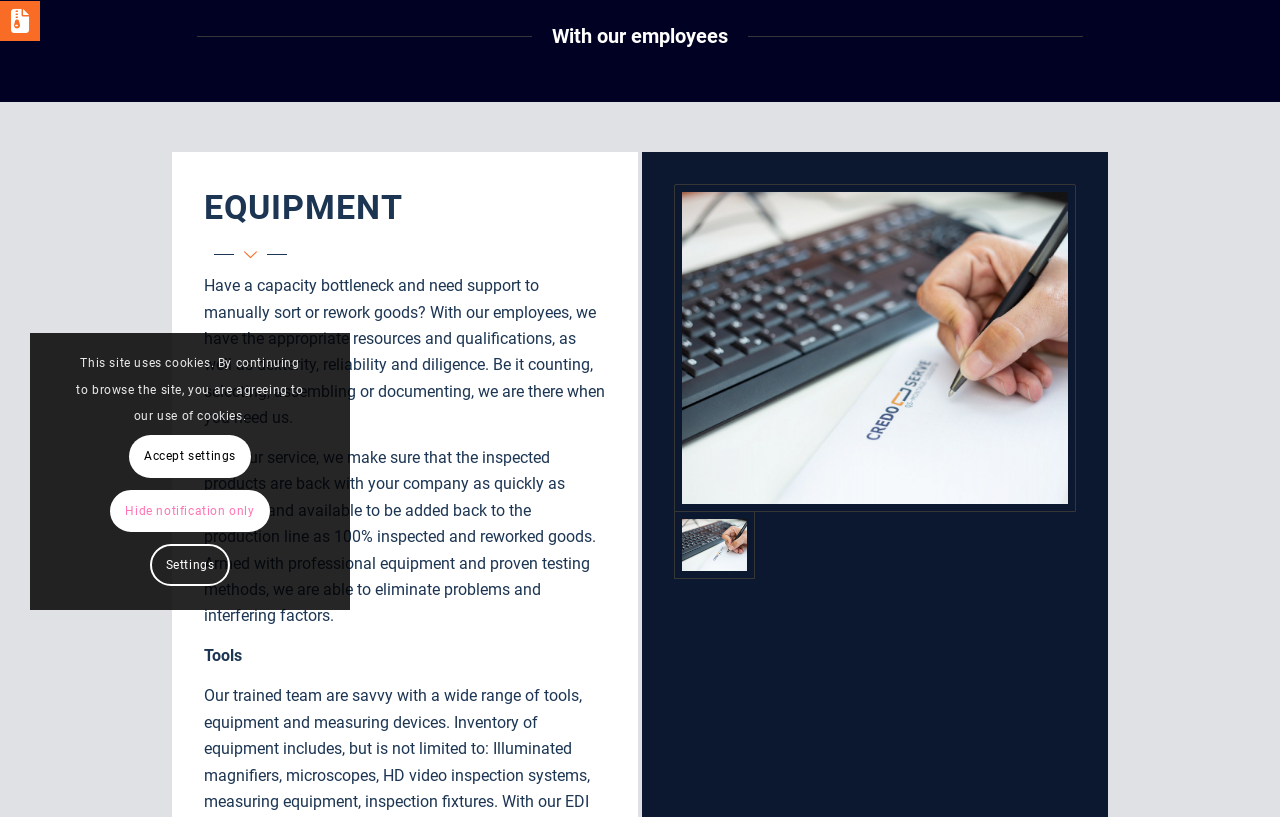Based on the element description: "Accept settings", identify the bounding box coordinates for this UI element. The coordinates must be four float numbers between 0 and 1, listed as [left, top, right, bottom].

[0.101, 0.533, 0.196, 0.585]